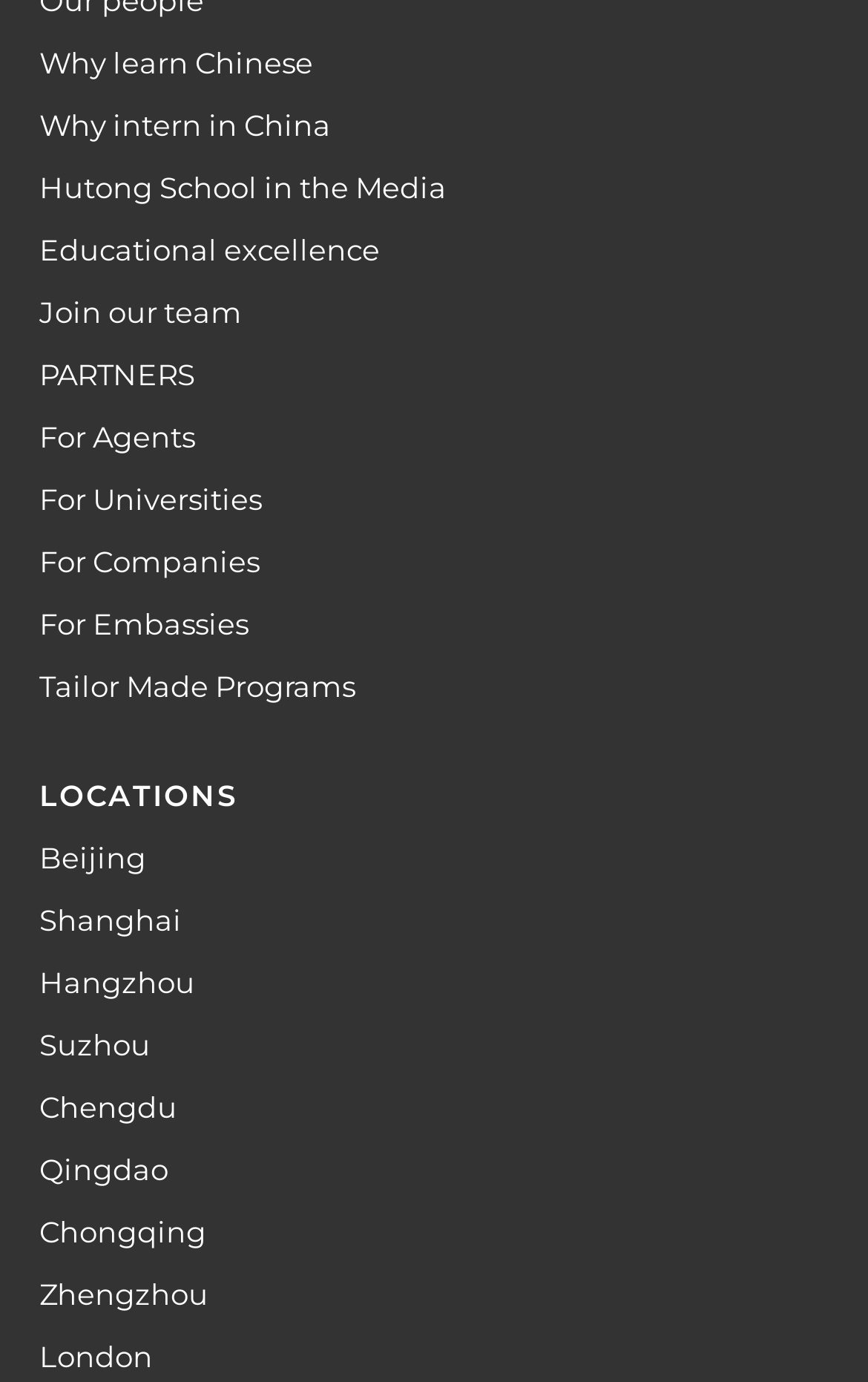Please determine the bounding box coordinates of the element's region to click for the following instruction: "Learn about why to learn Chinese".

[0.045, 0.032, 0.36, 0.058]